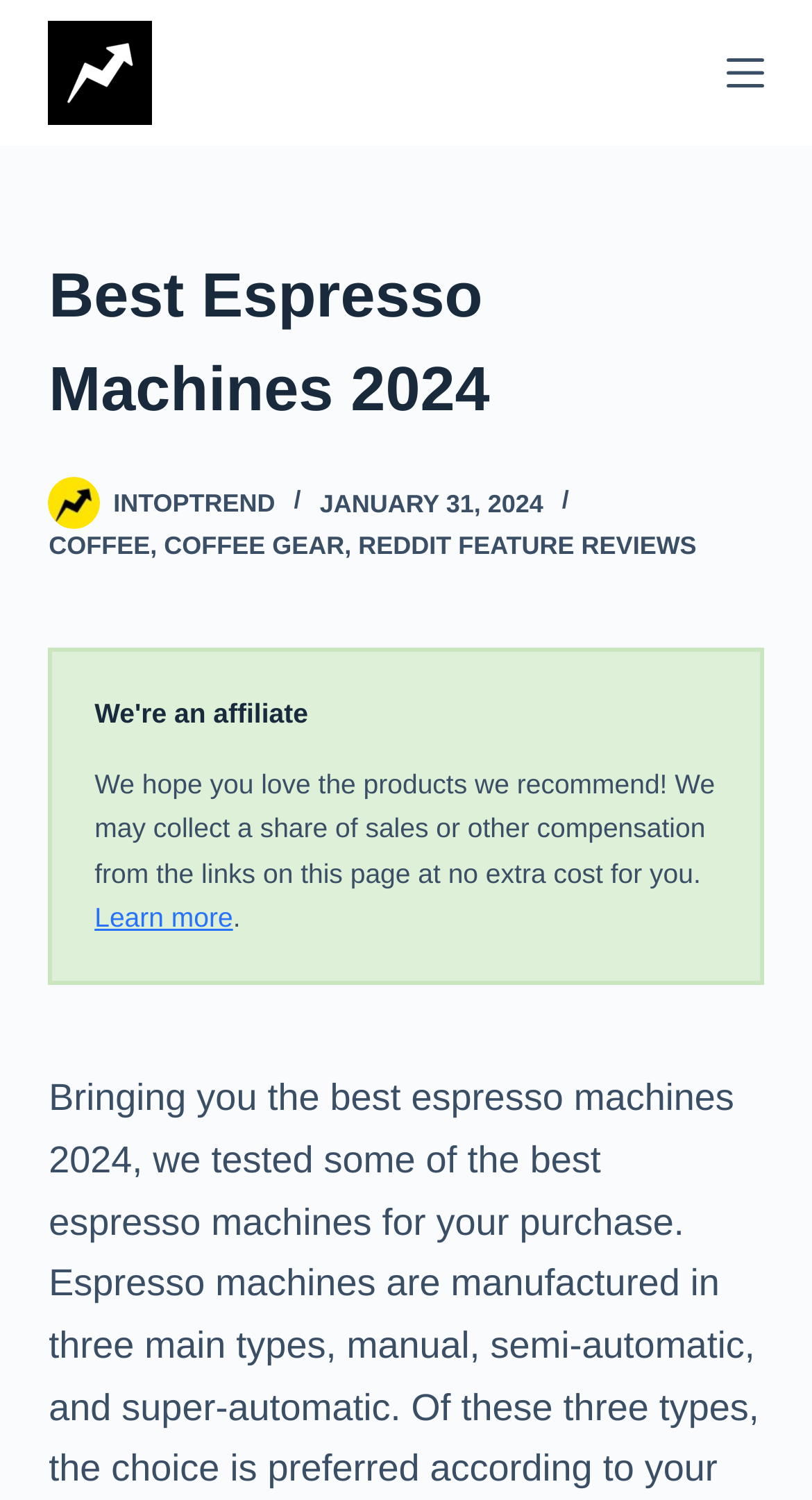How many main categories are there?
Respond to the question with a single word or phrase according to the image.

3